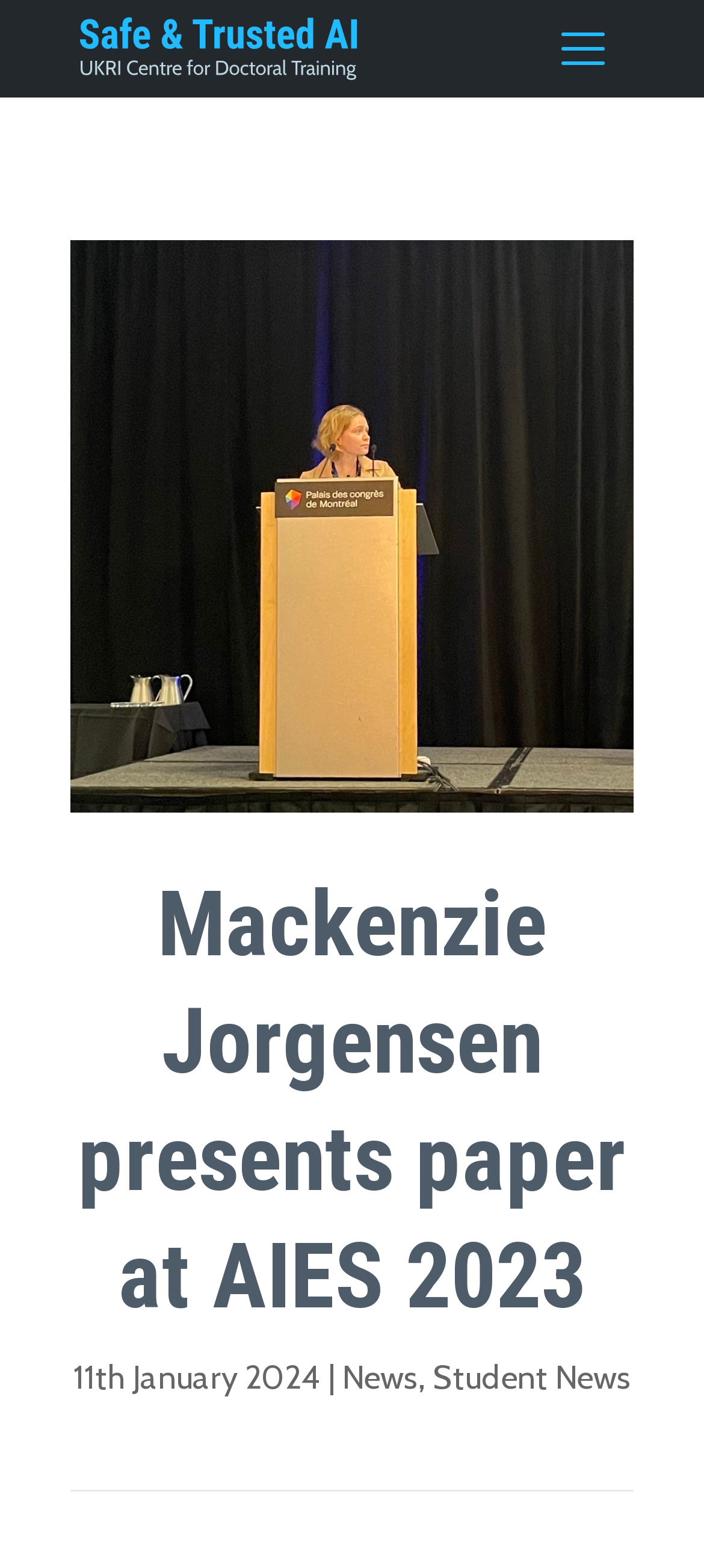Return the bounding box coordinates of the UI element that corresponds to this description: "Student News". The coordinates must be given as four float numbers in the range of 0 and 1, [left, top, right, bottom].

[0.614, 0.866, 0.896, 0.891]